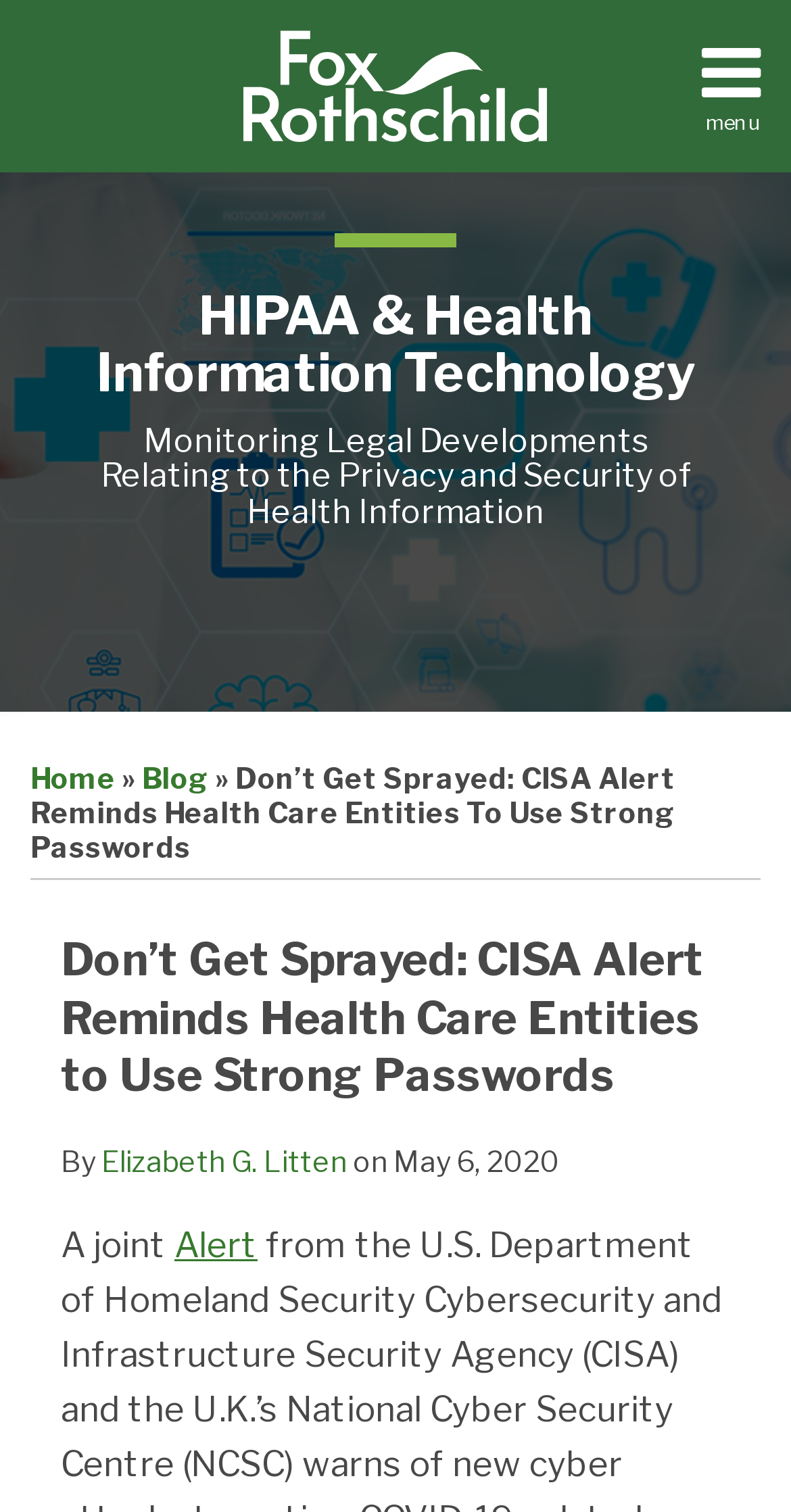Produce a meticulous description of the webpage.

This webpage appears to be a blog post or article from a law firm, Fox Rothschild LLP, focused on HIPAA and health information technology. At the top left of the page, there is a menu with links to "Home", "About", "Resources", and "Contact". Next to the menu, there is a logo of Fox Rothschild LLP. 

On the top right, there are two links: "Subscribe" and "Search". Below the menu and logo, there is a heading that reads "HIPAA & Health Information Technology". 

The main content of the page is an article titled "Don’t Get Sprayed: CISA Alert Reminds Health Care Entities to Use Strong Passwords". The article has a subheading that mentions it is a joint alert from the U.S. Department of Homeland Security Cybersecurity and Infrastructure Security Agency (CISA) and the U.K.'s National Cyber Security. 

The article is written by Elizabeth G. Litten and was published on May 6, 2020. The content of the article is not summarized here, but it appears to discuss the importance of strong passwords for health care entities.